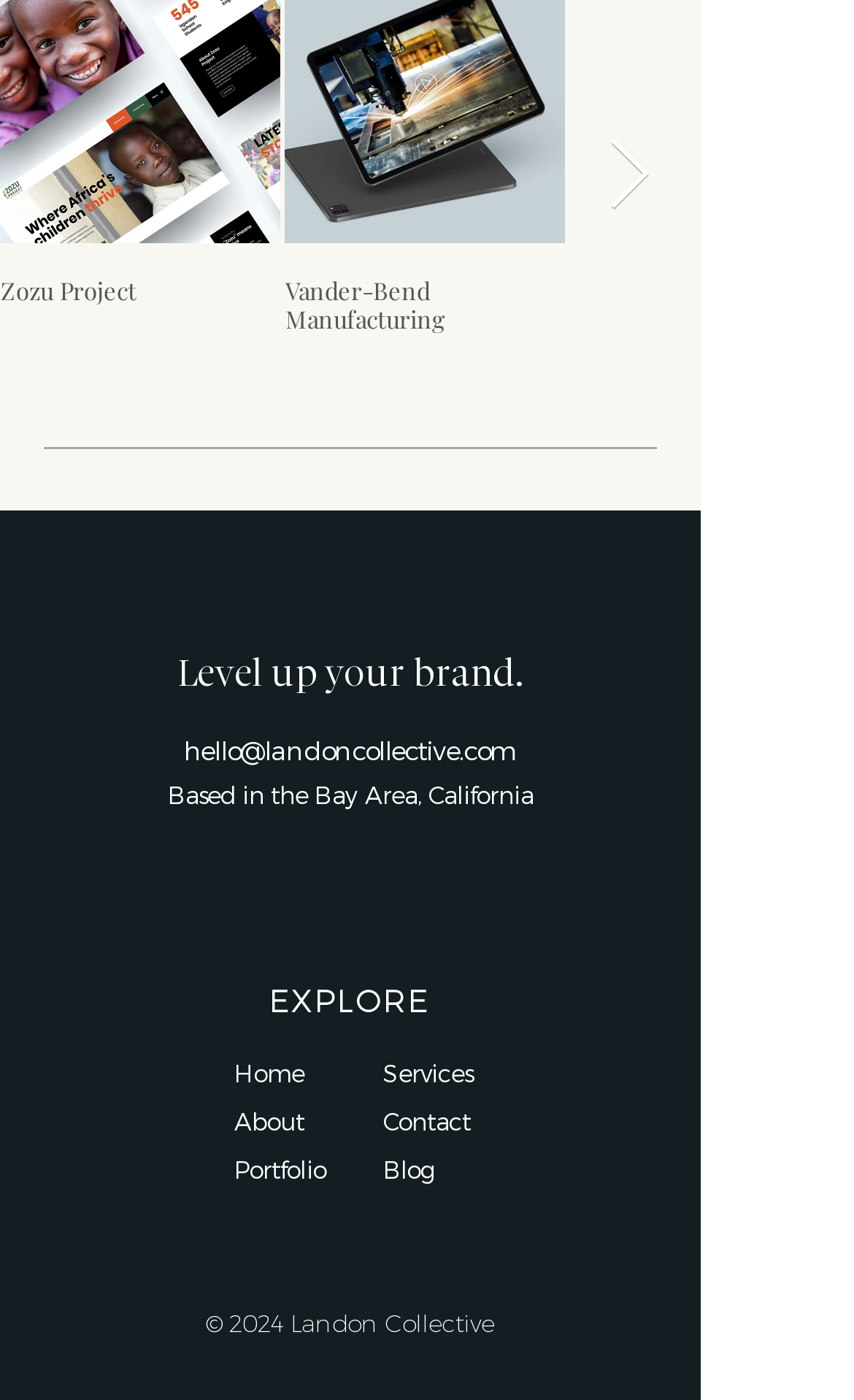Please find the bounding box coordinates for the clickable element needed to perform this instruction: "View the 'Blog'".

[0.449, 0.824, 0.51, 0.844]